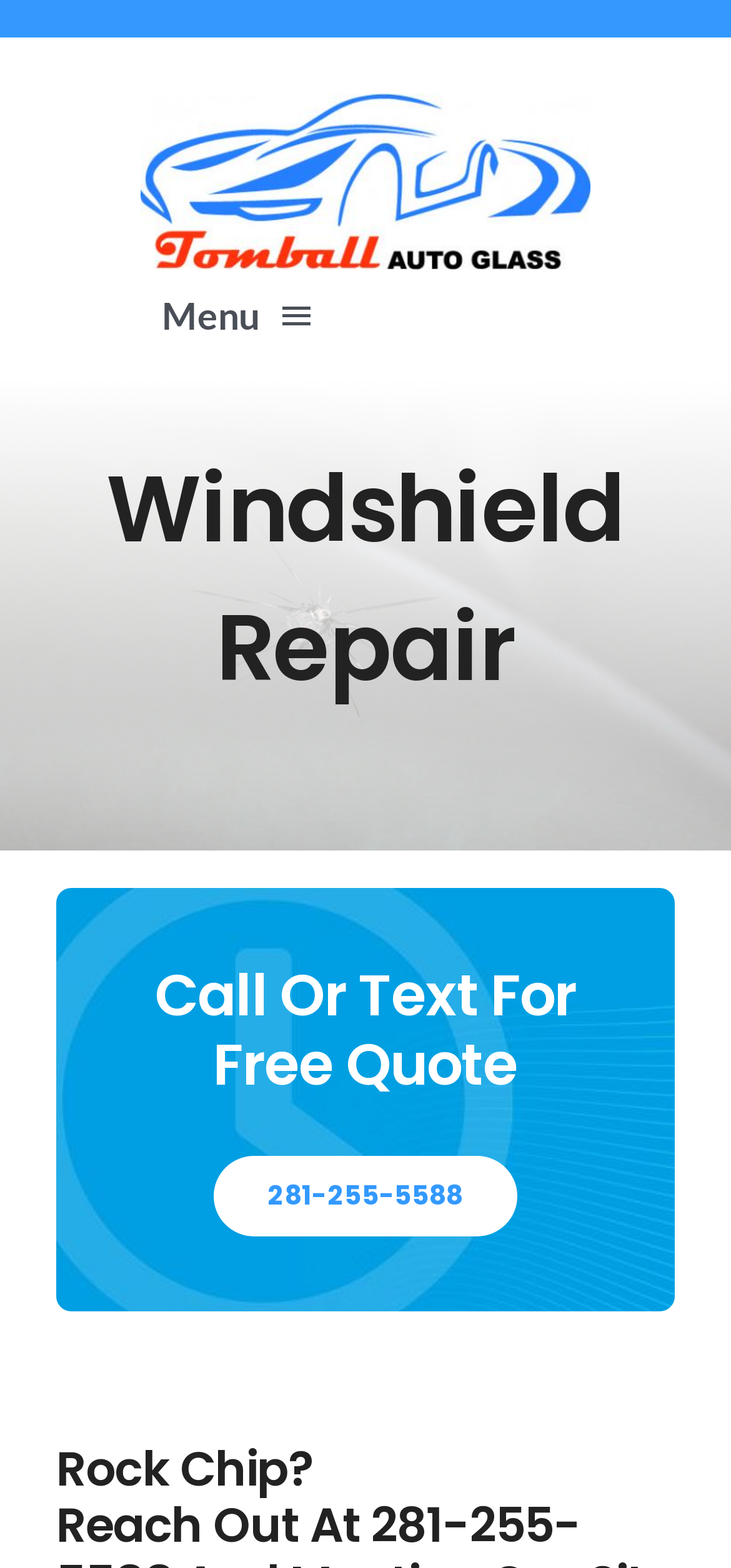Find the bounding box of the UI element described as: "About Us". The bounding box coordinates should be given as four float values between 0 and 1, i.e., [left, top, right, bottom].

[0.0, 0.495, 1.0, 0.573]